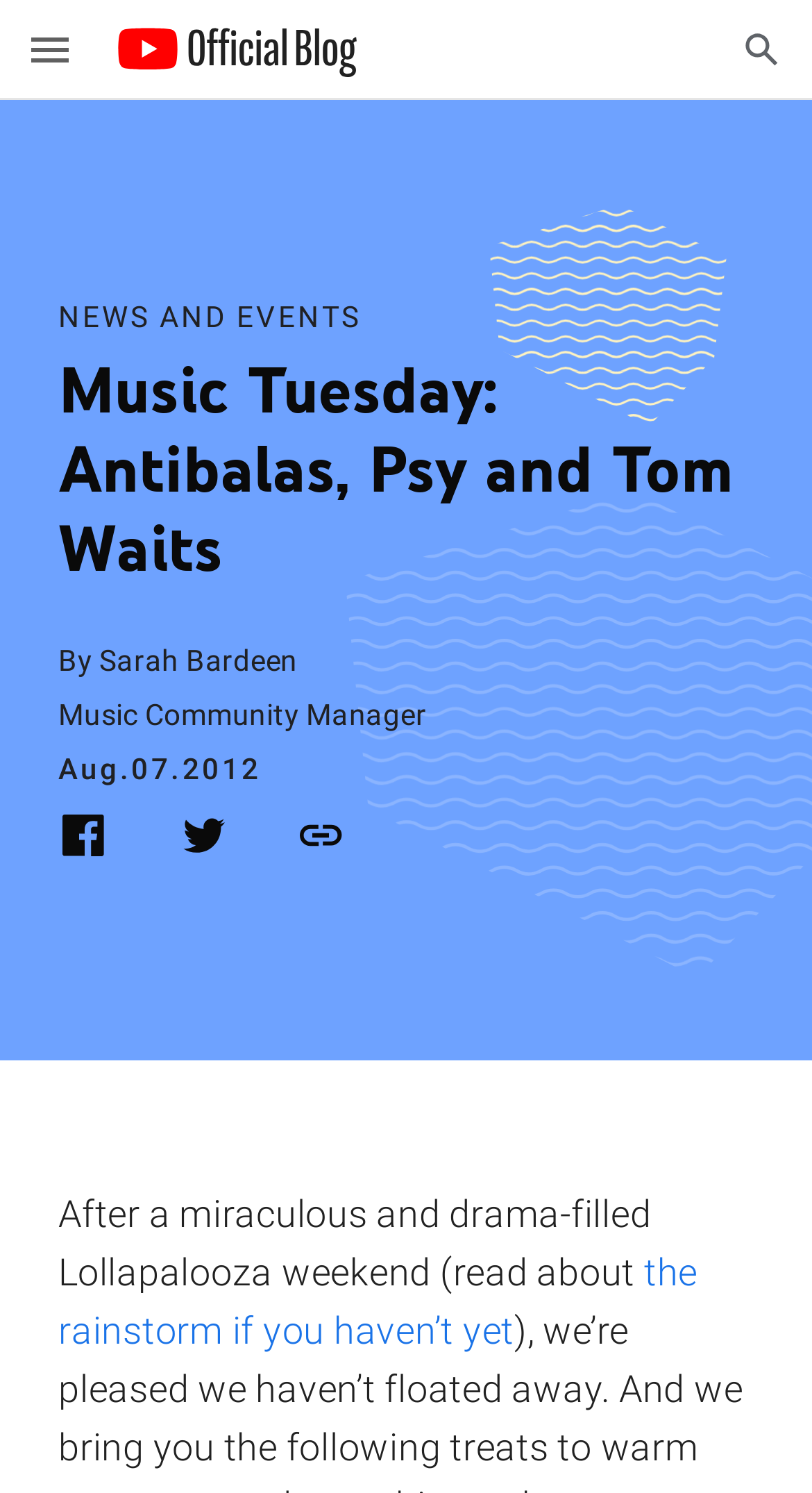Mark the bounding box of the element that matches the following description: "parent_node: Search Input aria-label="Open Search"".

[0.903, 0.017, 0.964, 0.05]